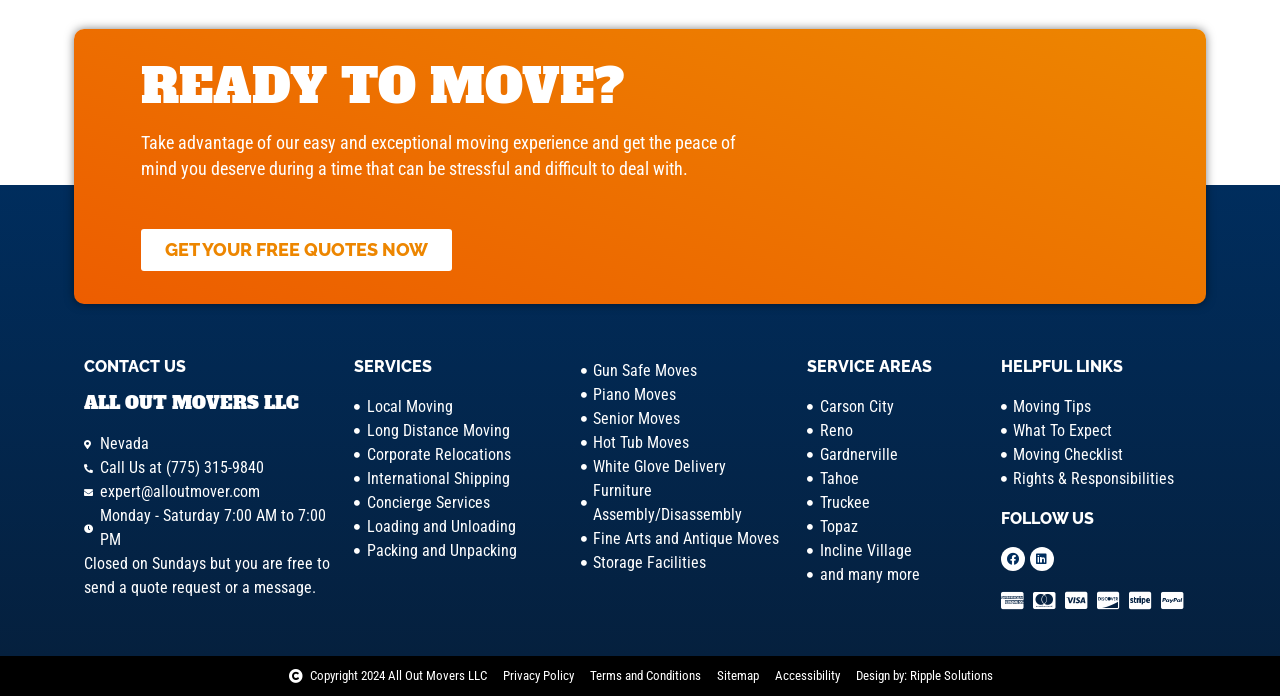Specify the bounding box coordinates for the region that must be clicked to perform the given instruction: "Click the 'SOLUTIONS' link".

None